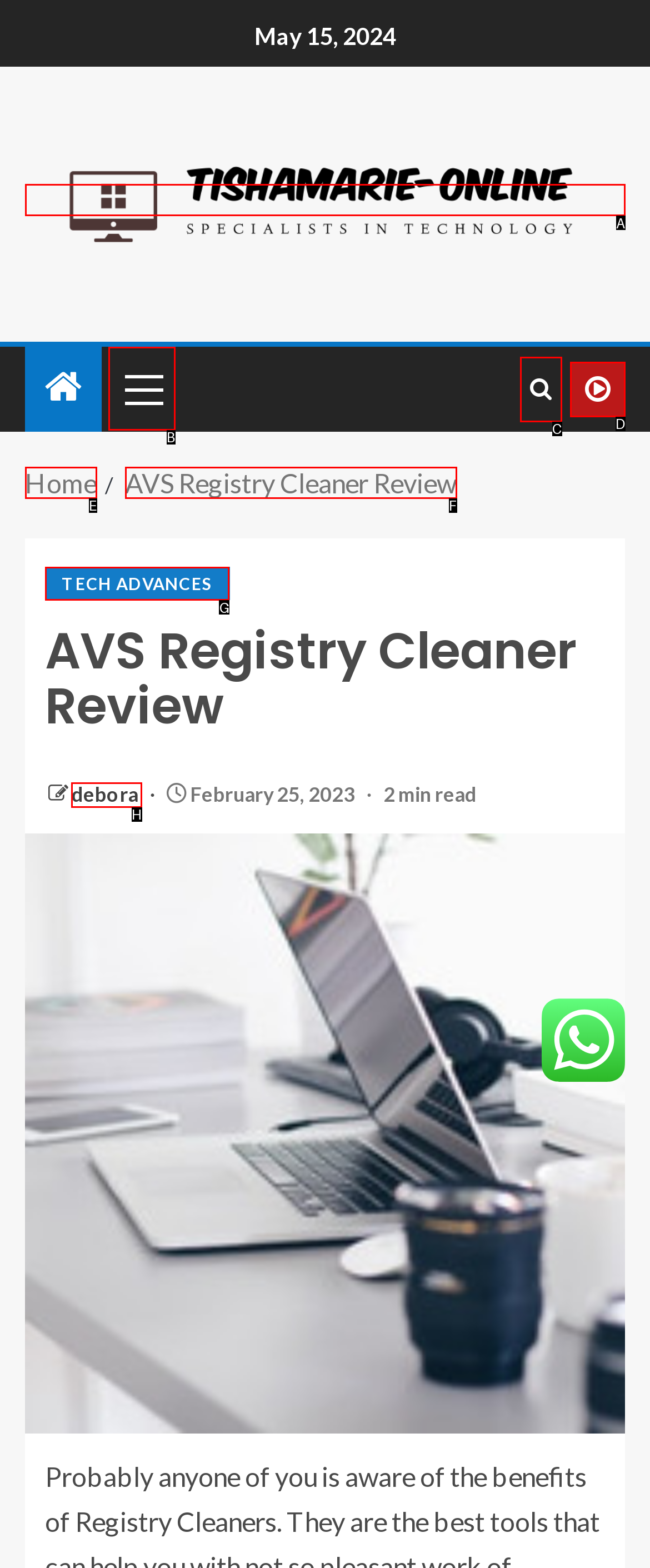Specify which HTML element I should click to complete this instruction: click on ALEDO TX Answer with the letter of the relevant option.

None